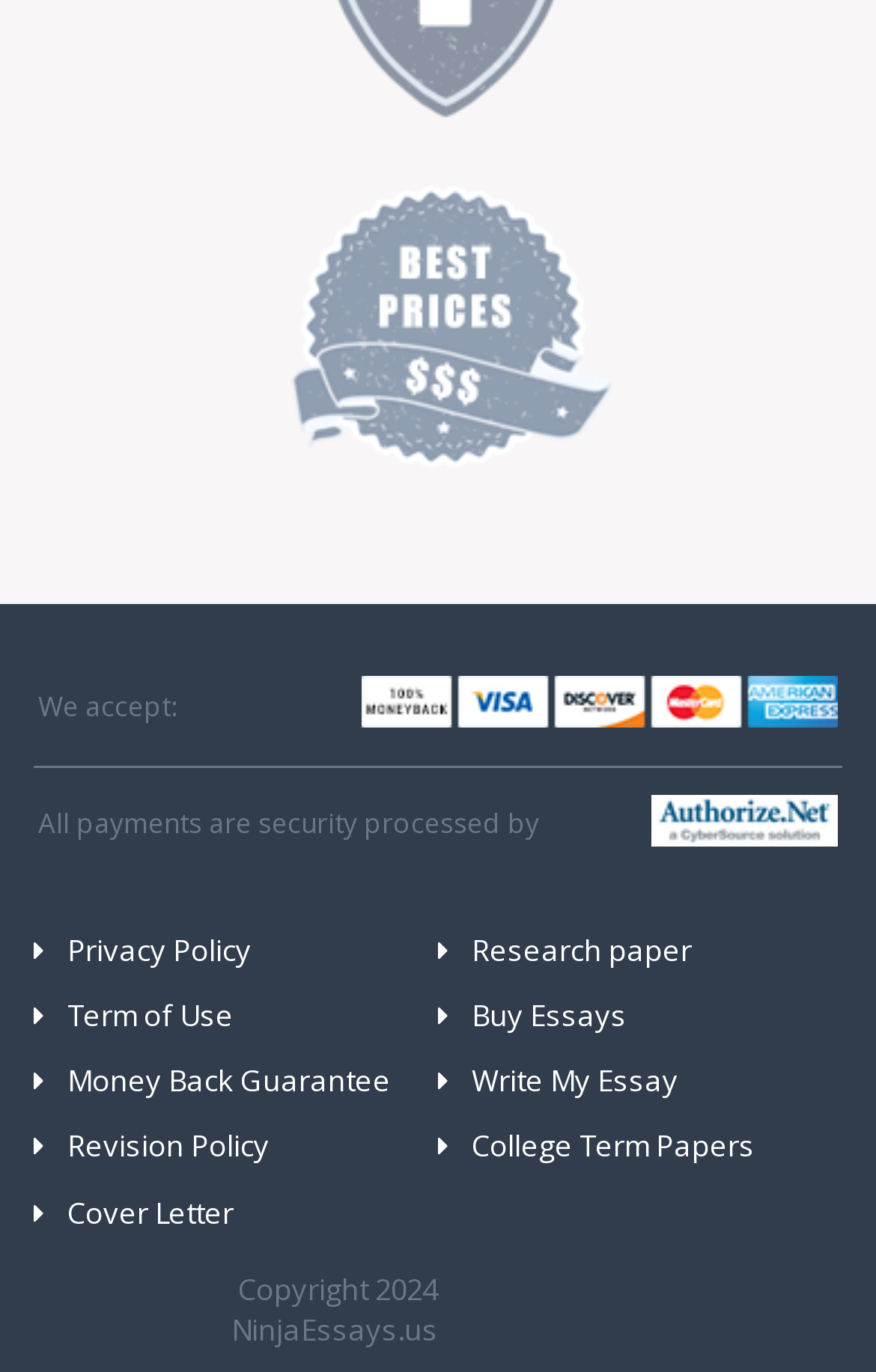Please locate the clickable area by providing the bounding box coordinates to follow this instruction: "Buy Essays".

[0.5, 0.725, 0.962, 0.756]